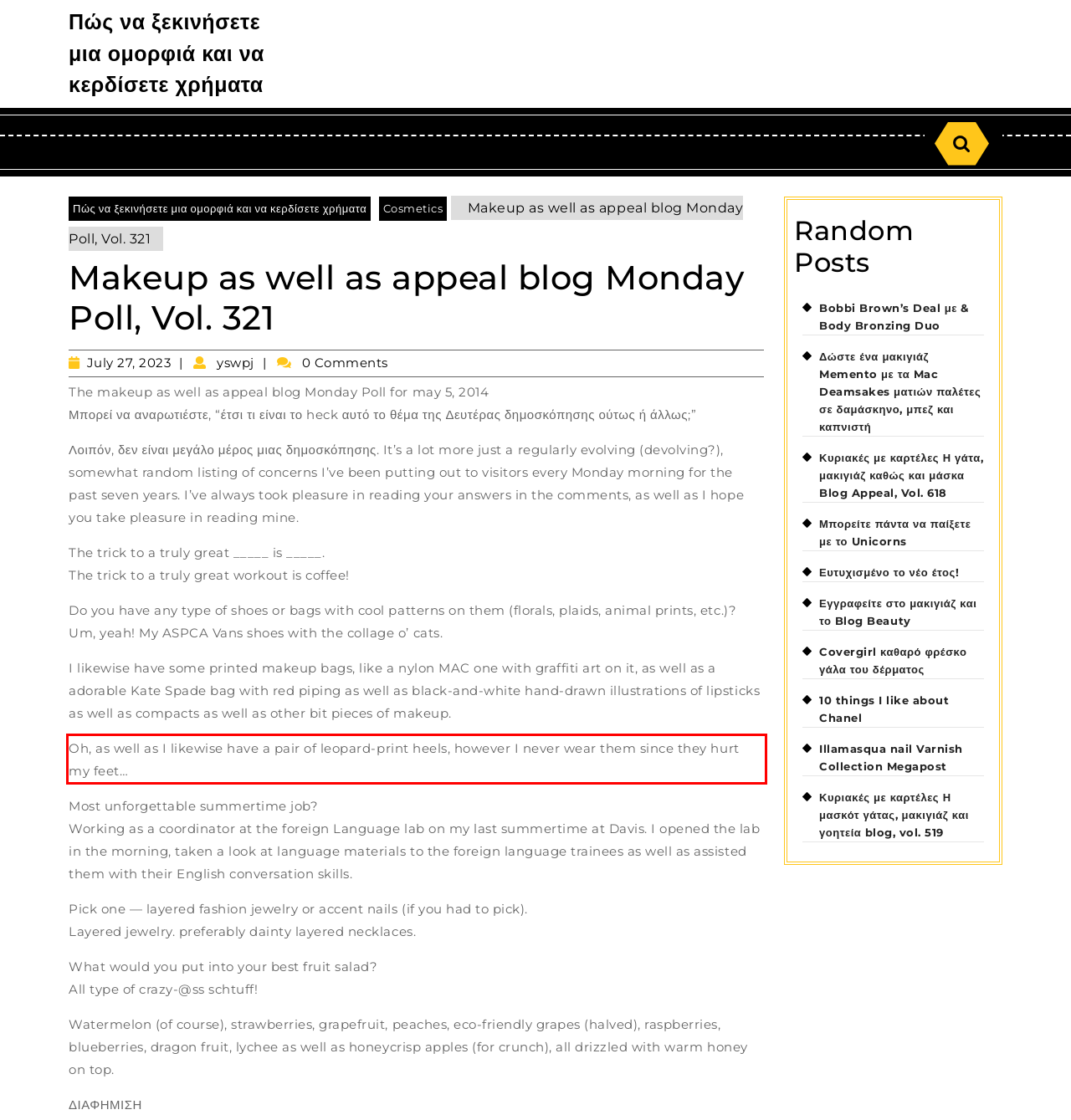Please recognize and transcribe the text located inside the red bounding box in the webpage image.

Oh, as well as I likewise have a pair of leopard-print heels, however I never wear them since they hurt my feet…